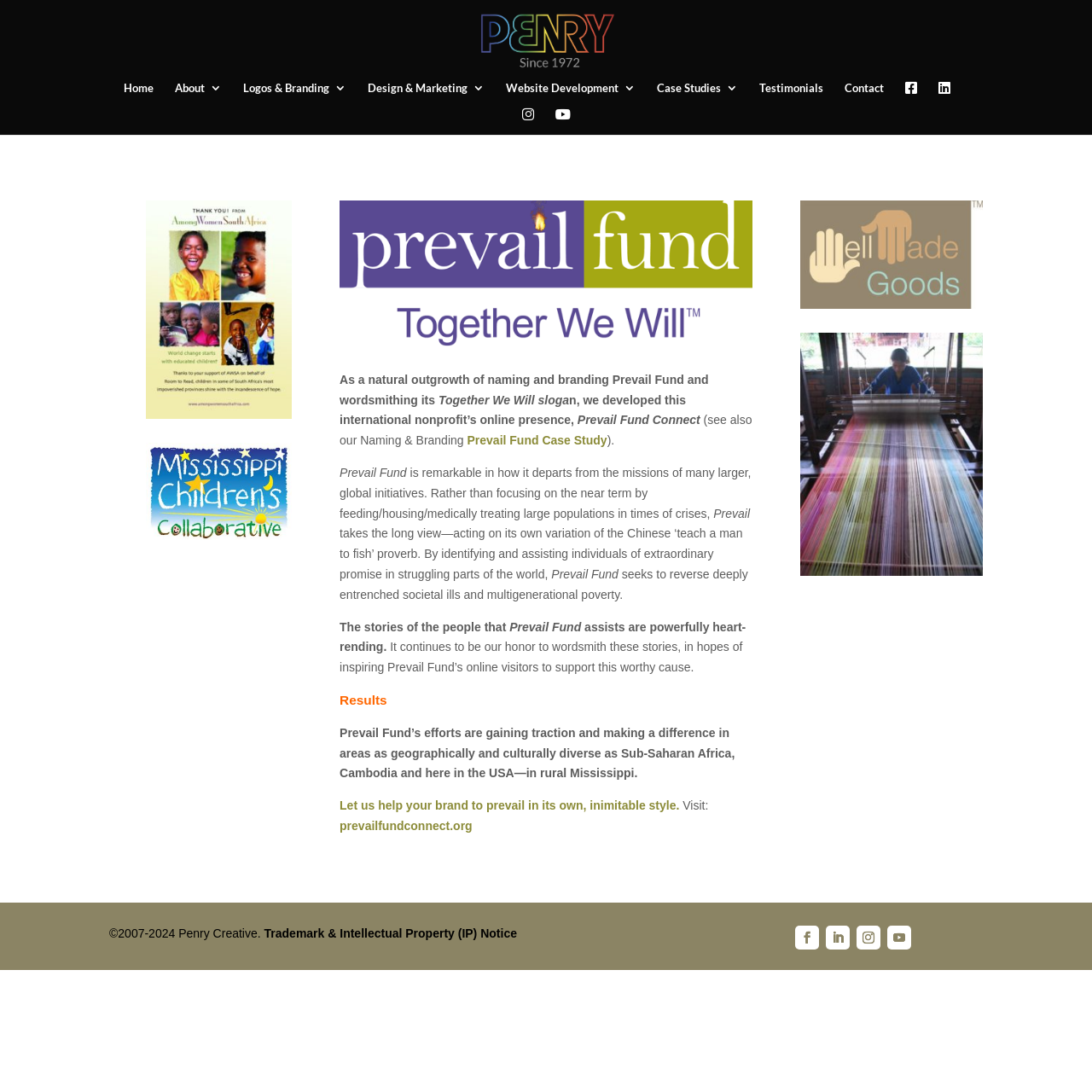What is the URL of Prevail Fund's website?
Refer to the image and give a detailed response to the question.

I found the answer by looking at the link at the bottom of the webpage, which has the text 'Visit:' followed by the URL 'prevailfundconnect.org'.